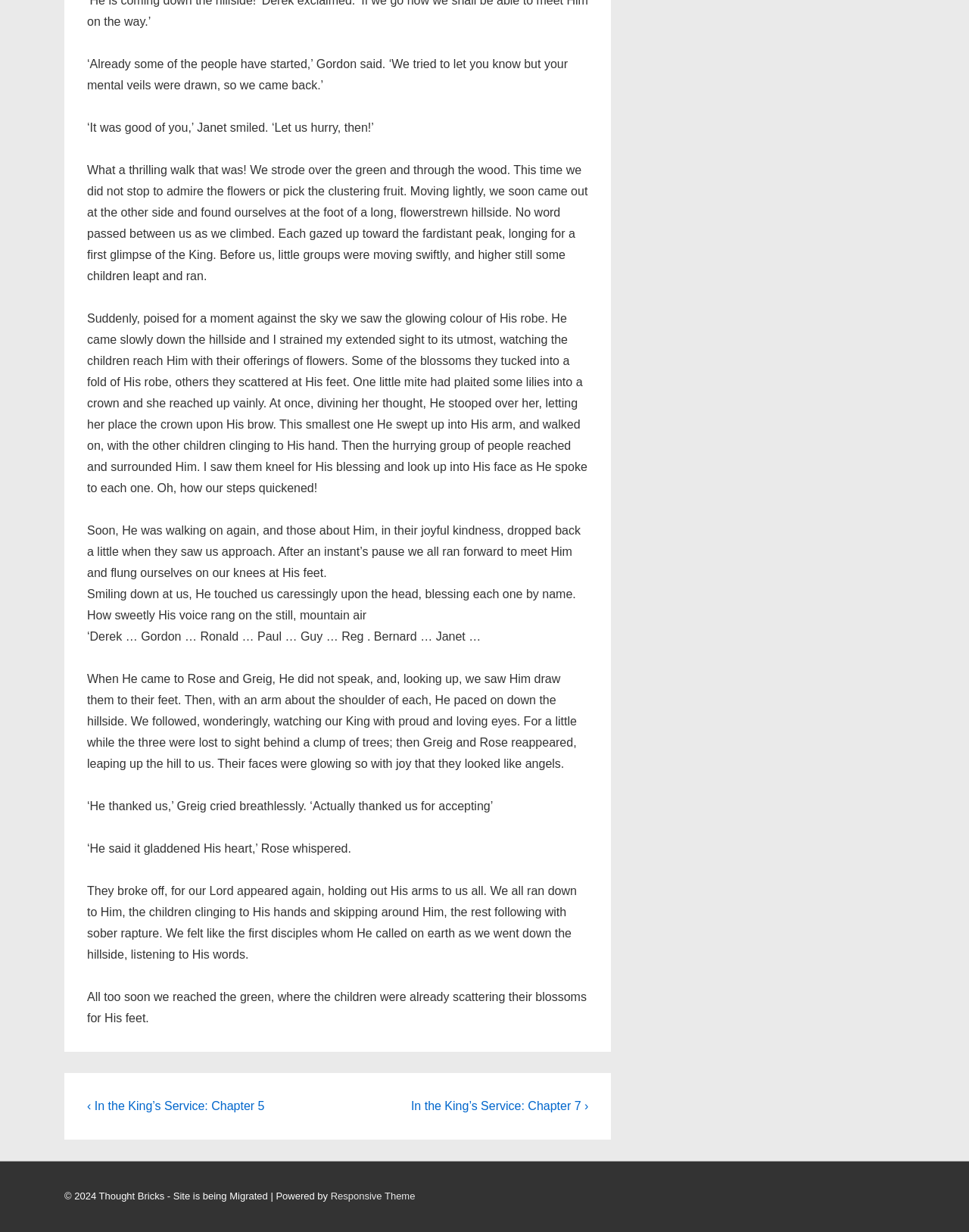Where are the people walking?
Provide a well-explained and detailed answer to the question.

The people are walking up a long, flower-strewn hillside, where they meet the King. The hillside is described as being green and having a far-distant peak, and the people are walking towards the peak to reach the King.